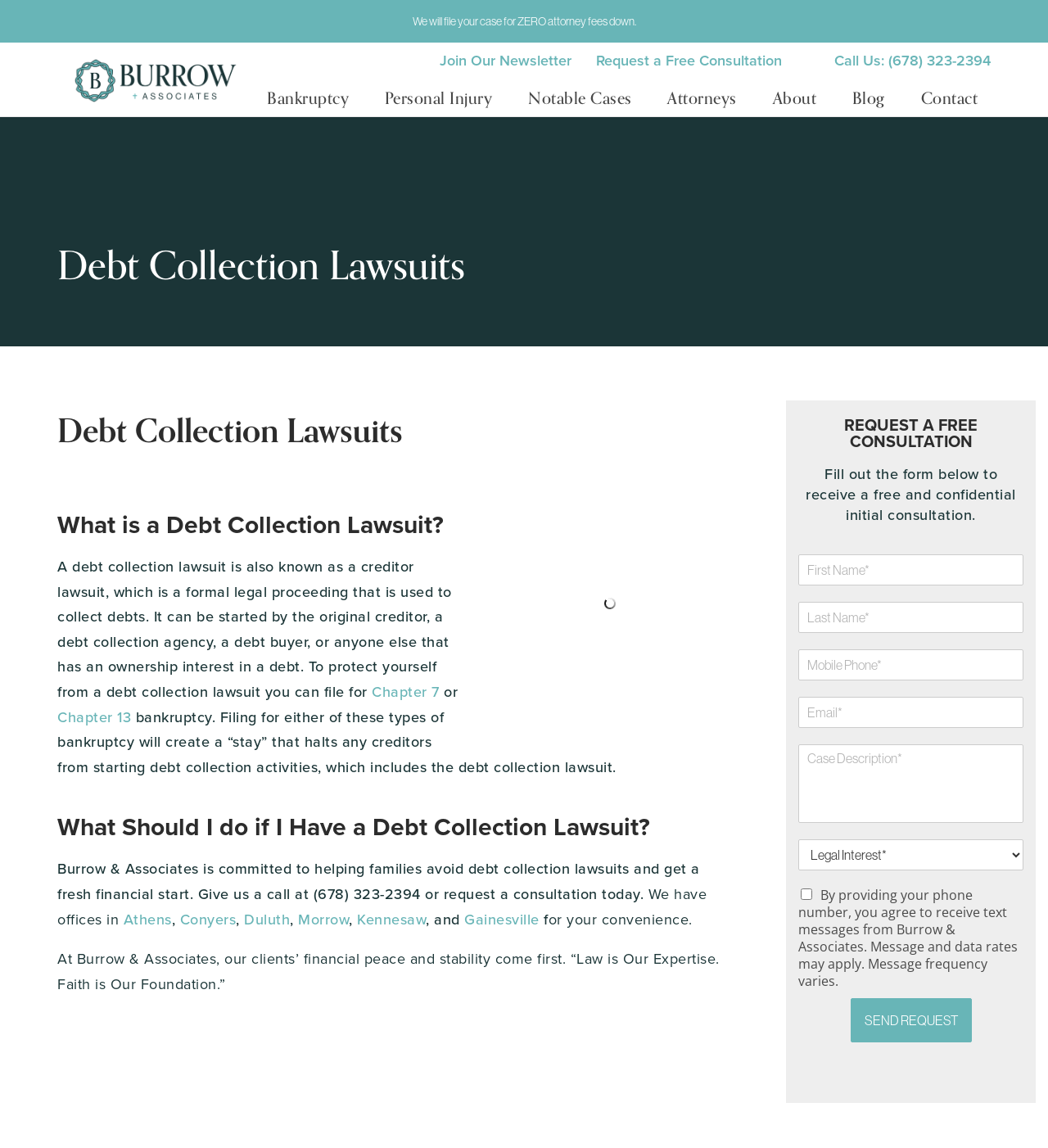Select the bounding box coordinates of the element I need to click to carry out the following instruction: "Call the phone number (678) 323-2394".

[0.848, 0.044, 0.945, 0.062]